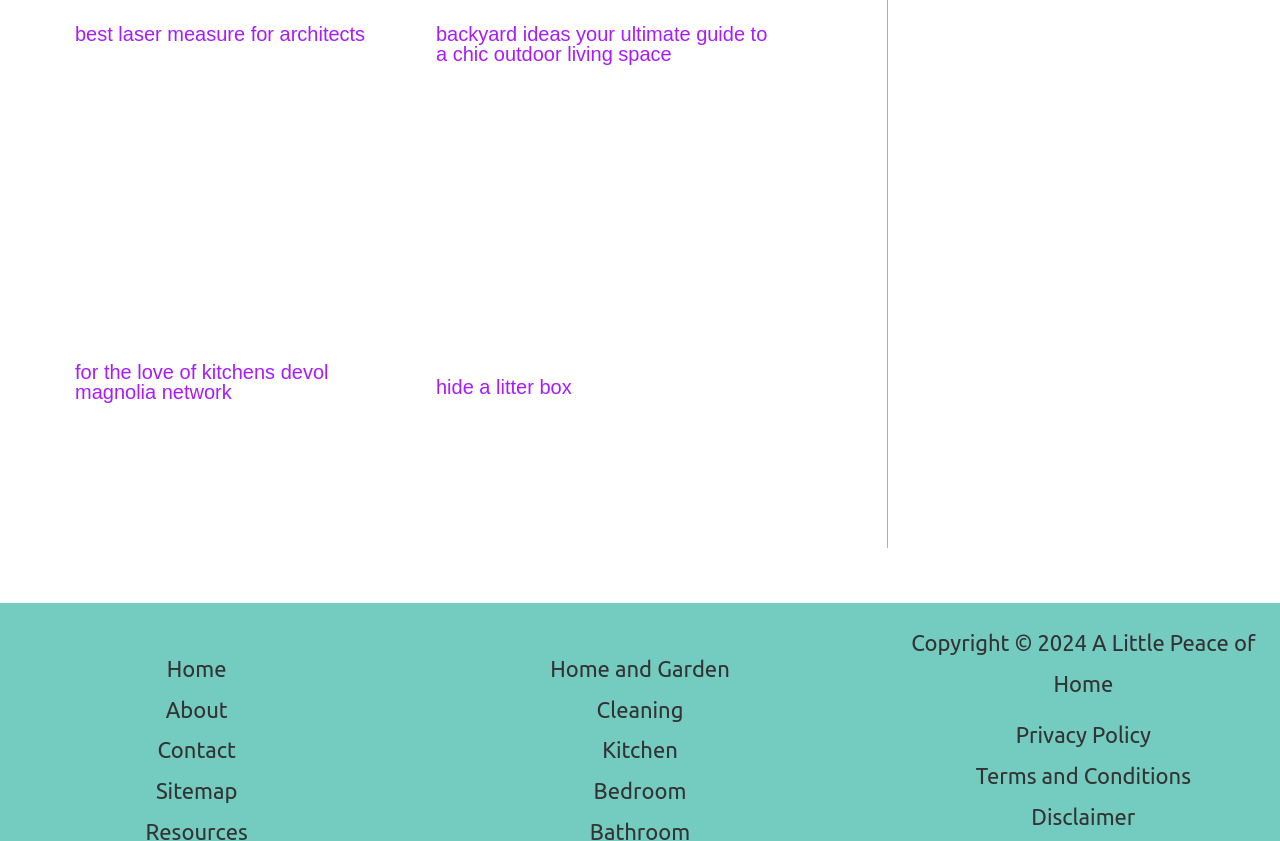Please find the bounding box coordinates for the clickable element needed to perform this instruction: "Read more about best laser measure for architects".

[0.059, 0.027, 0.285, 0.053]